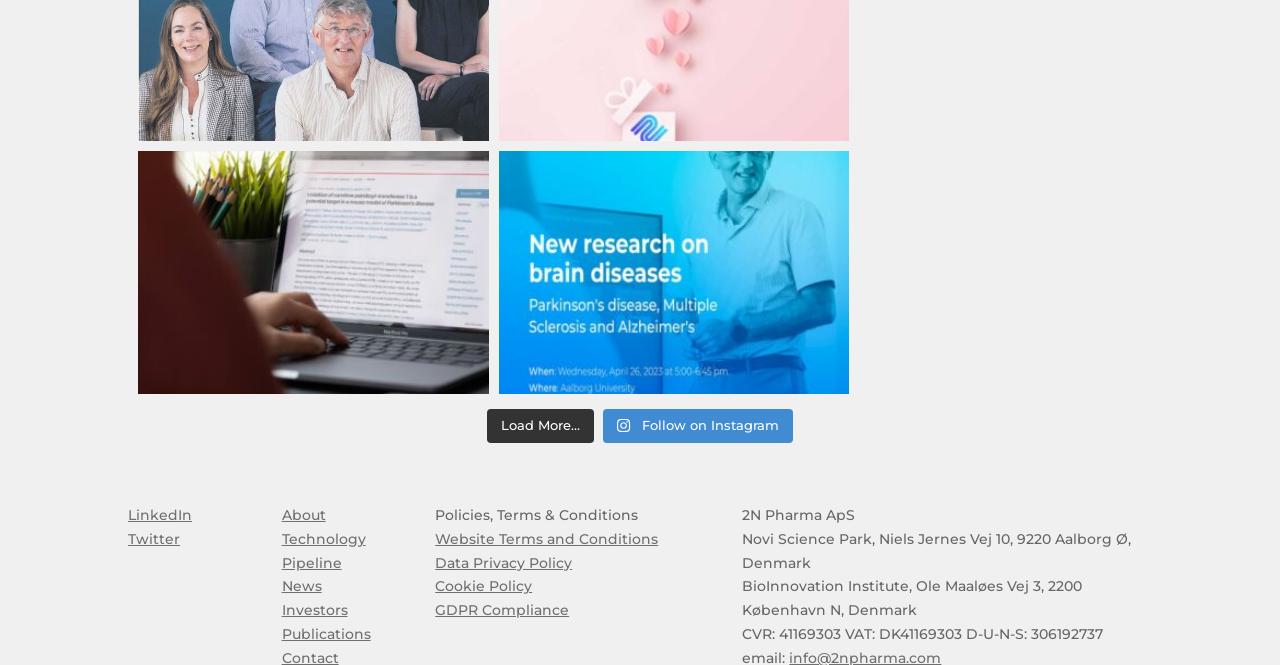Please provide the bounding box coordinates in the format (top-left x, top-left y, bottom-right x, bottom-right y). Remember, all values are floating point numbers between 0 and 1. What is the bounding box coordinate of the region described as: Technology

[0.22, 0.416, 0.286, 0.443]